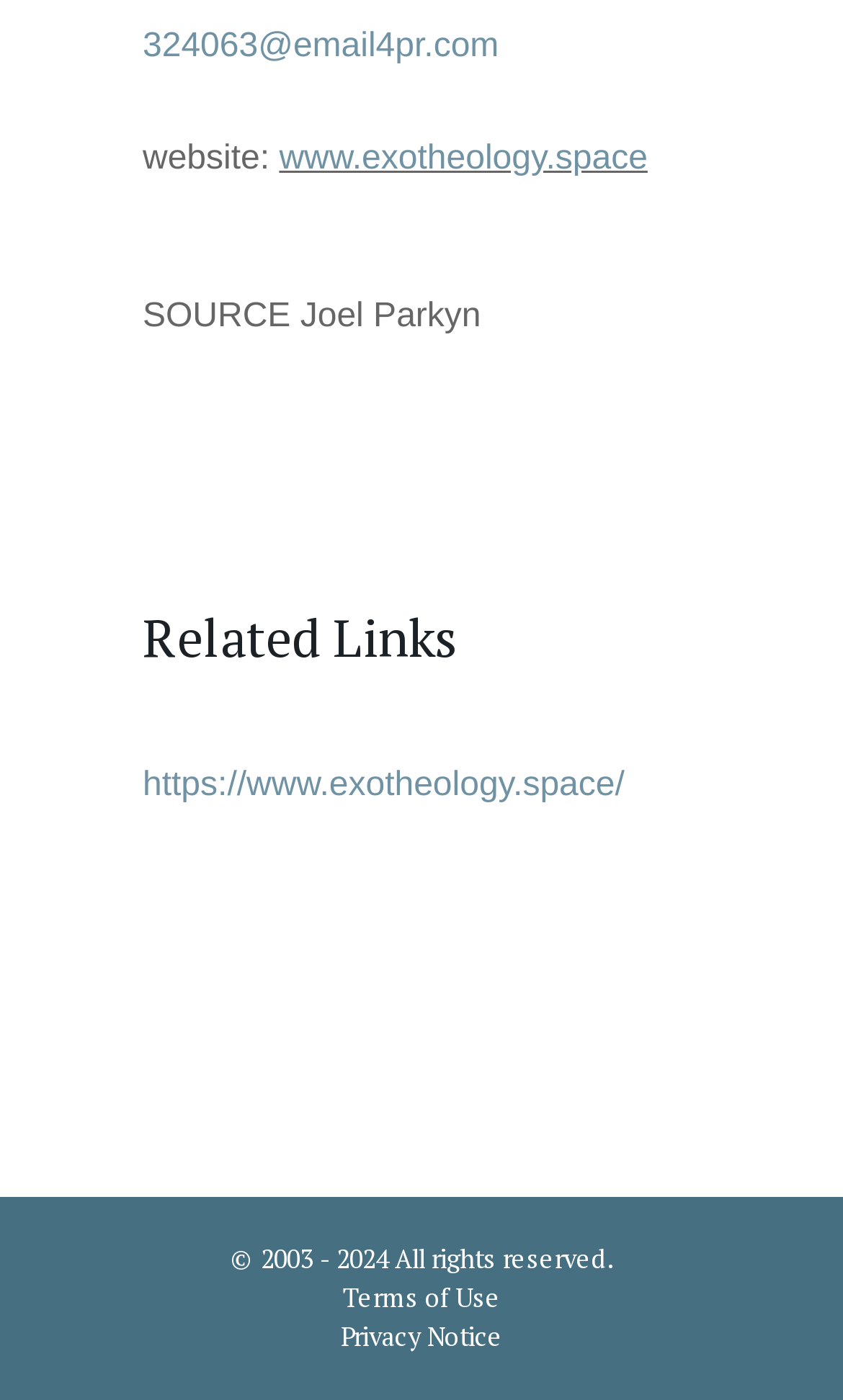What are the two links at the bottom of the webpage?
Using the details shown in the screenshot, provide a comprehensive answer to the question.

The two links at the bottom of the webpage are 'Terms of Use' and 'Privacy Notice', which are located below the copyright information.